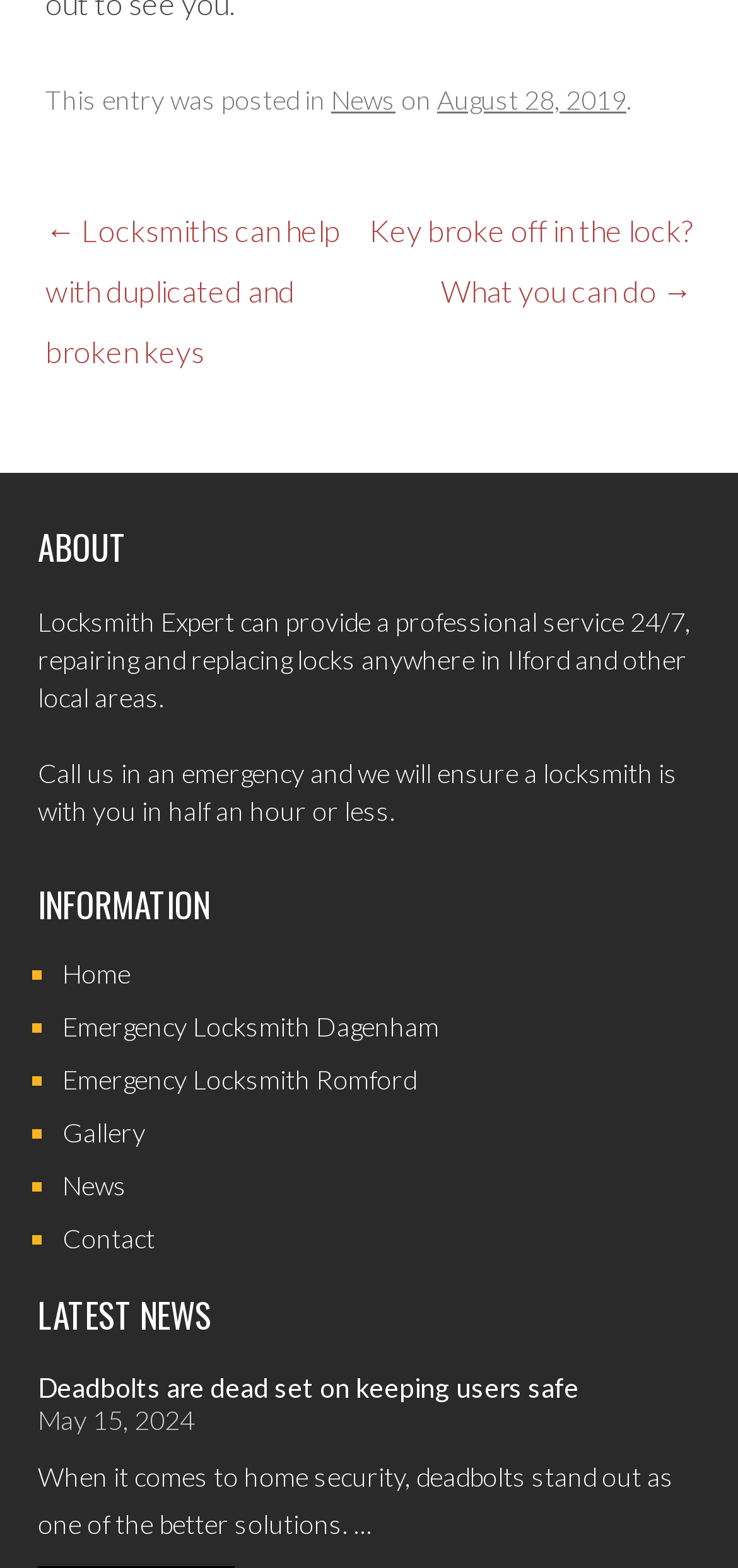Find the bounding box coordinates for the area that should be clicked to accomplish the instruction: "Visit the 'Emergency Locksmith Dagenham' page".

[0.085, 0.644, 0.595, 0.665]